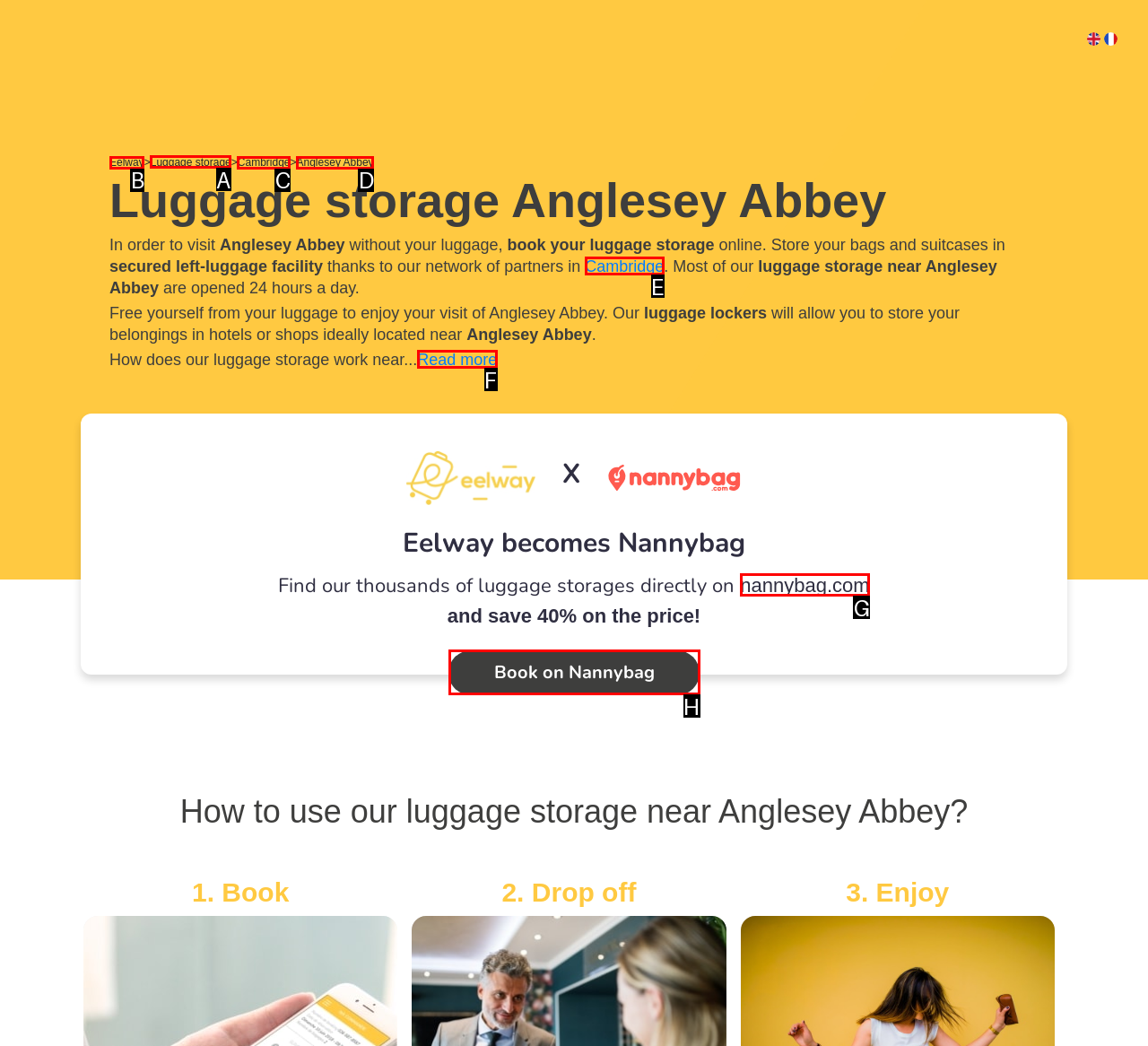Specify which HTML element I should click to complete this instruction: Click the Volunteer link Answer with the letter of the relevant option.

None